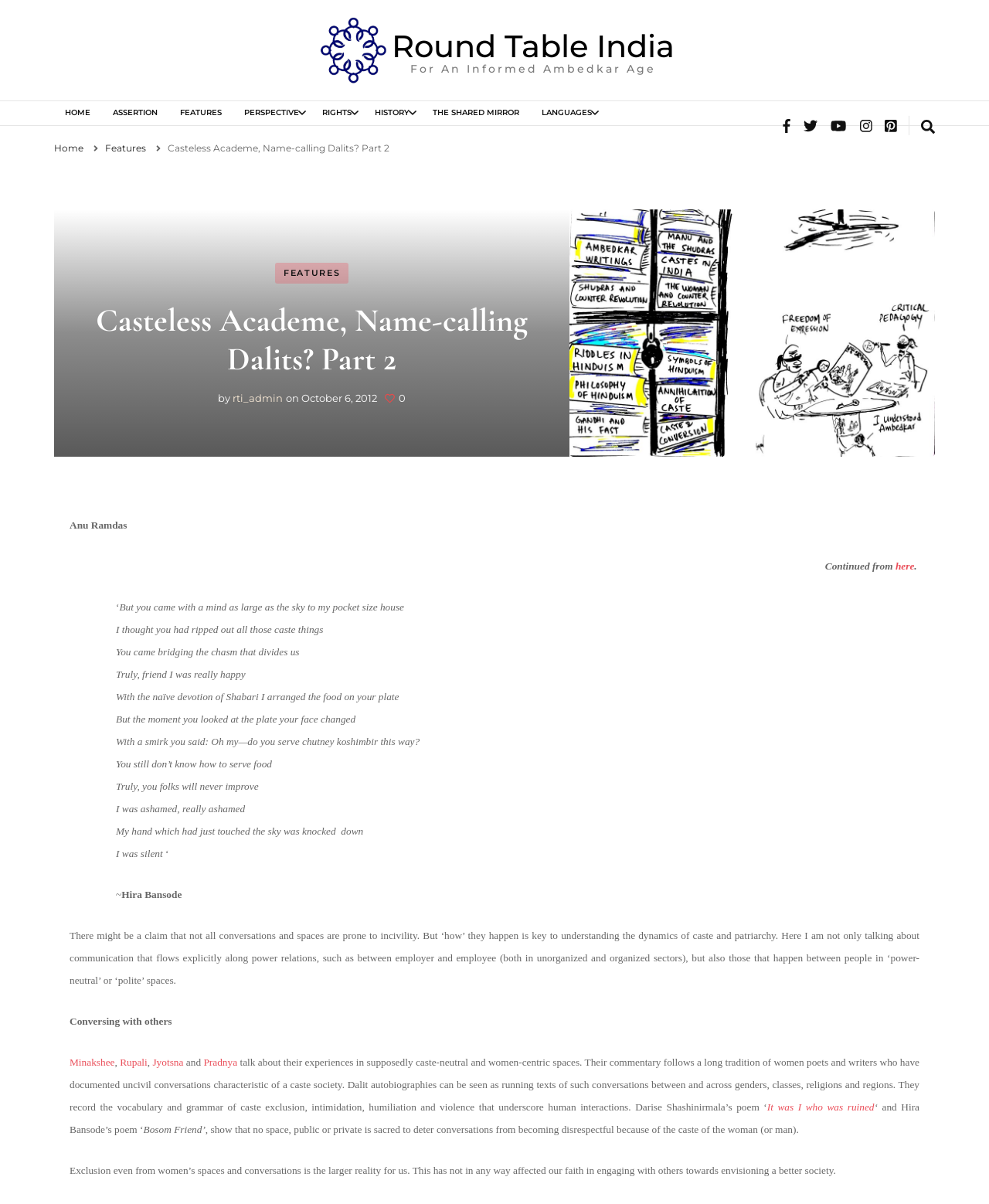Please determine the bounding box coordinates for the UI element described here. Use the format (top-left x, top-left y, bottom-right x, bottom-right y) with values bounded between 0 and 1: October 6, 2012March 20, 2023

[0.305, 0.349, 0.381, 0.359]